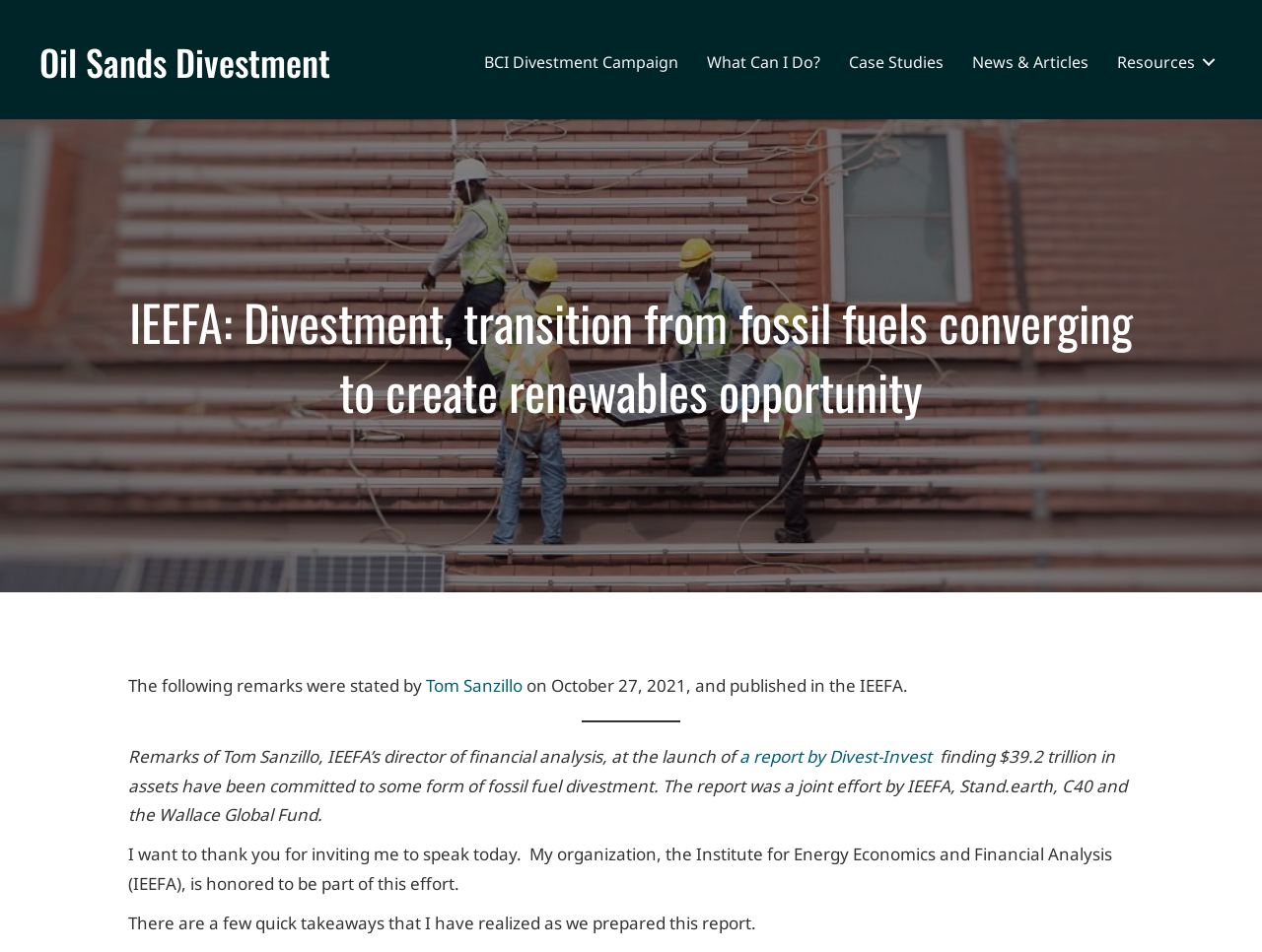Locate the bounding box coordinates of the element's region that should be clicked to carry out the following instruction: "Read the remarks of Tom Sanzillo". The coordinates need to be four float numbers between 0 and 1, i.e., [left, top, right, bottom].

[0.102, 0.708, 0.72, 0.732]